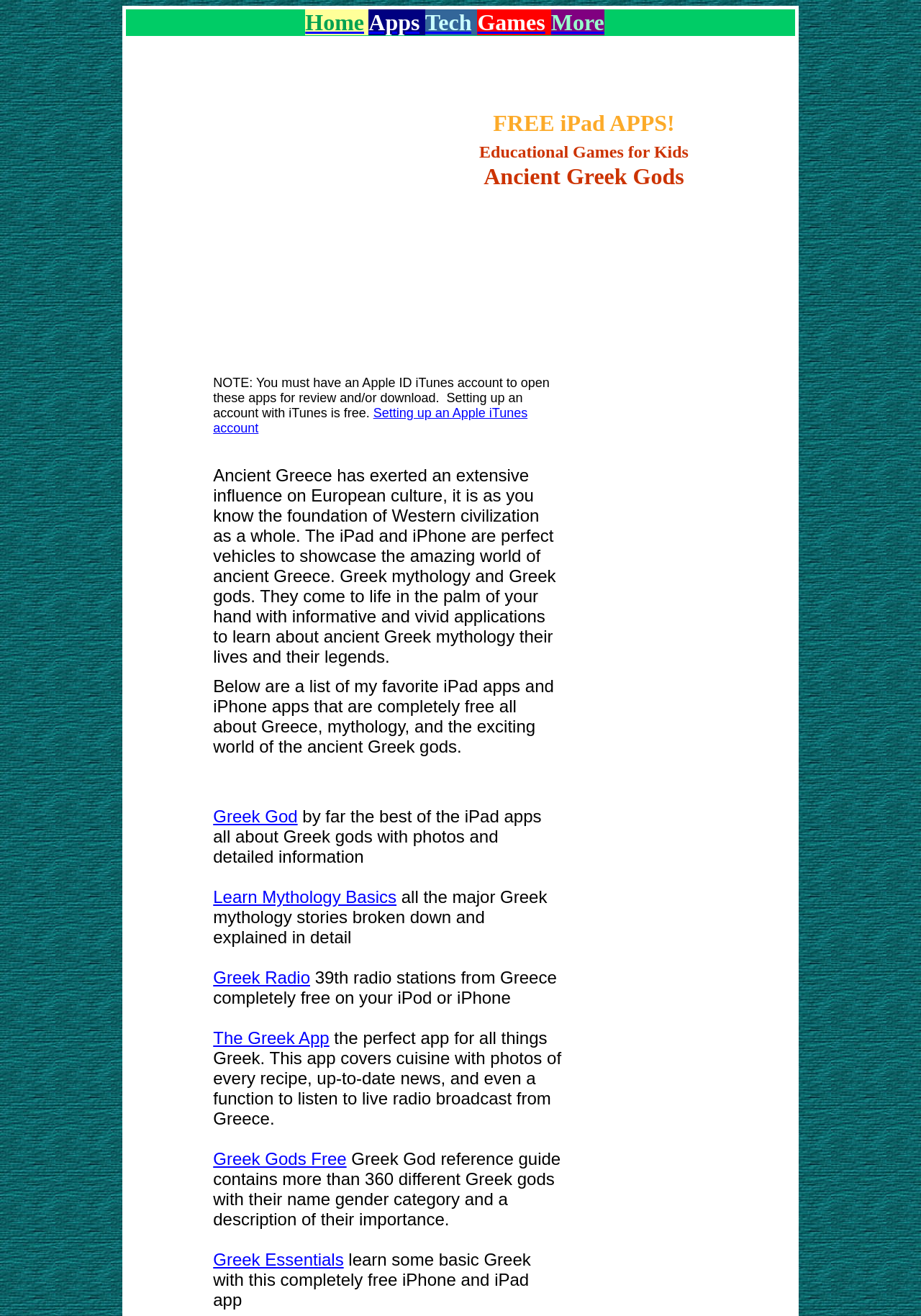Give the bounding box coordinates for the element described as: "Games".

[0.518, 0.007, 0.592, 0.027]